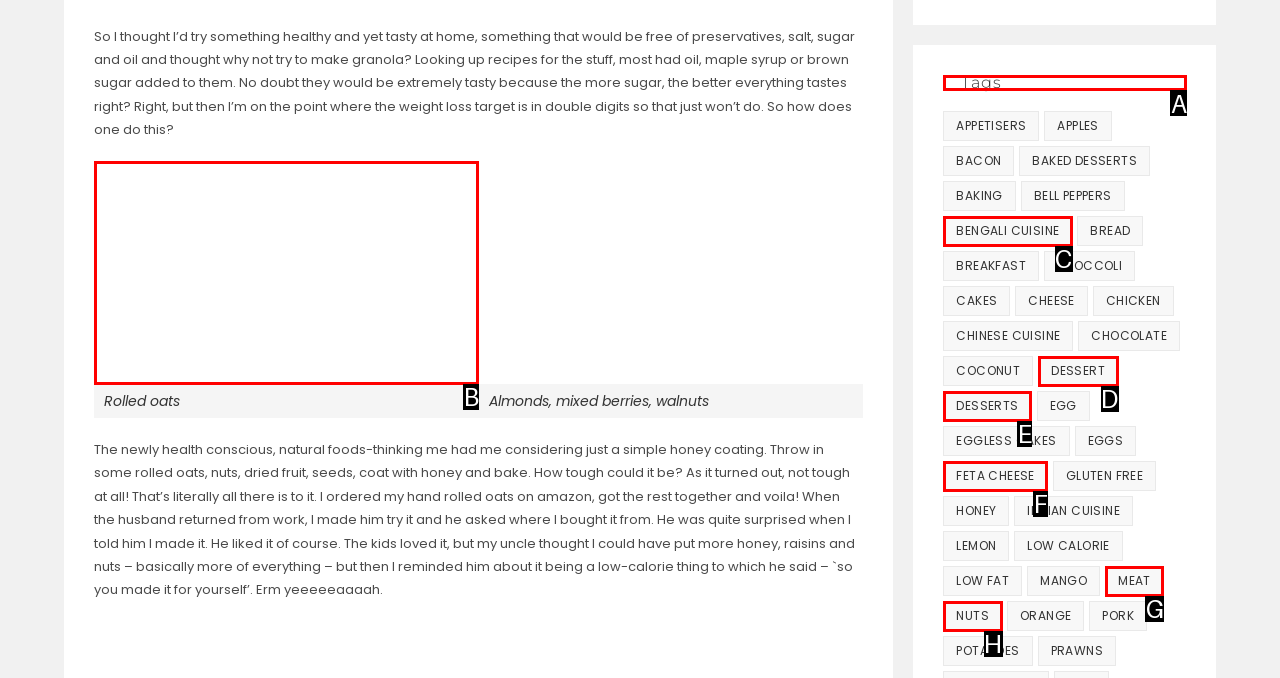From the options shown in the screenshot, tell me which lettered element I need to click to complete the task: Read the 'Tags' section.

A